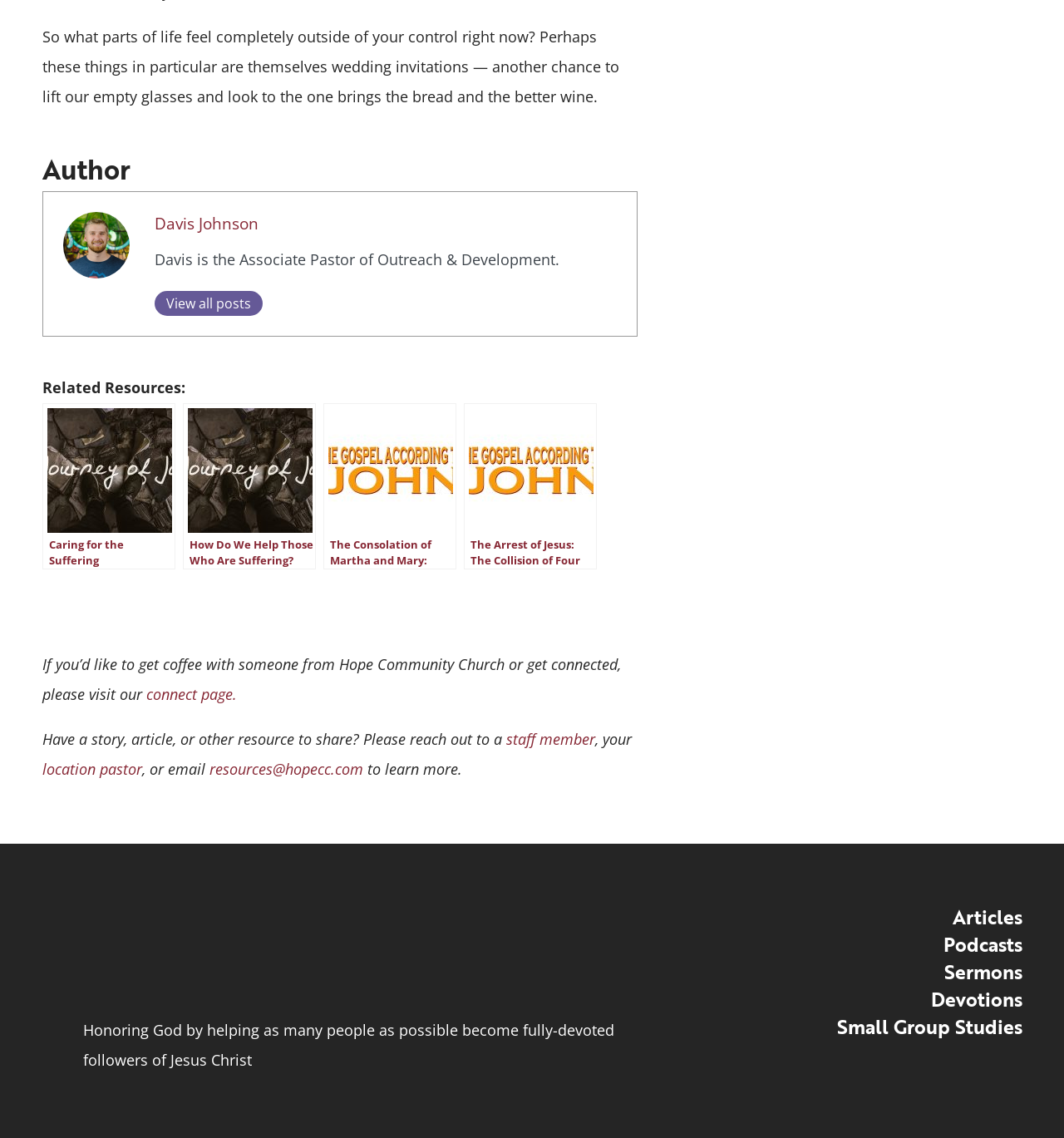Find the bounding box coordinates of the element to click in order to complete the given instruction: "Read the article 'How MBBS Degree Universities Adapt to Changing Healthcare Needs'."

None